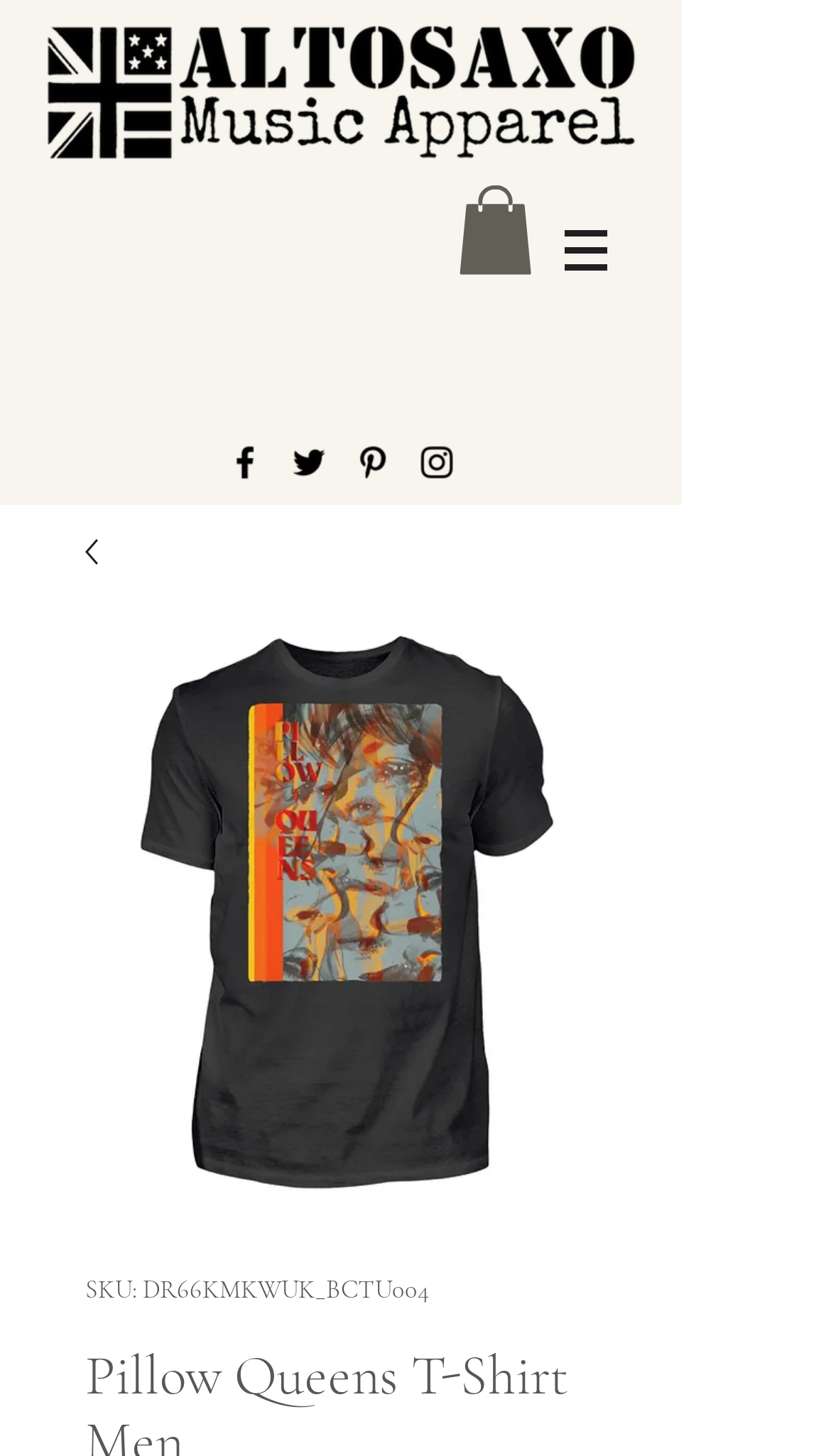Give a detailed explanation of the elements present on the webpage.

The webpage is about a Pillow Queens T-Shirt for men, an Irish indie rock band's licensed merchandise. At the top left, there is a logo image of "altosaxo" with a link. Next to it, there is another link with an image. 

On the top right, there is a navigation menu labeled "Site" with a button that has a popup menu. The button has an image. 

Below the navigation menu, there is a social bar with four links to Facebook, Twitter, Pinterest, and Instagram, each with an image. 

The main content of the webpage is an image of the Pillow Queens T-Shirt, which takes up most of the page. Above the image, there is a link with a small image. 

At the bottom of the page, there is a static text displaying the product's SKU number.